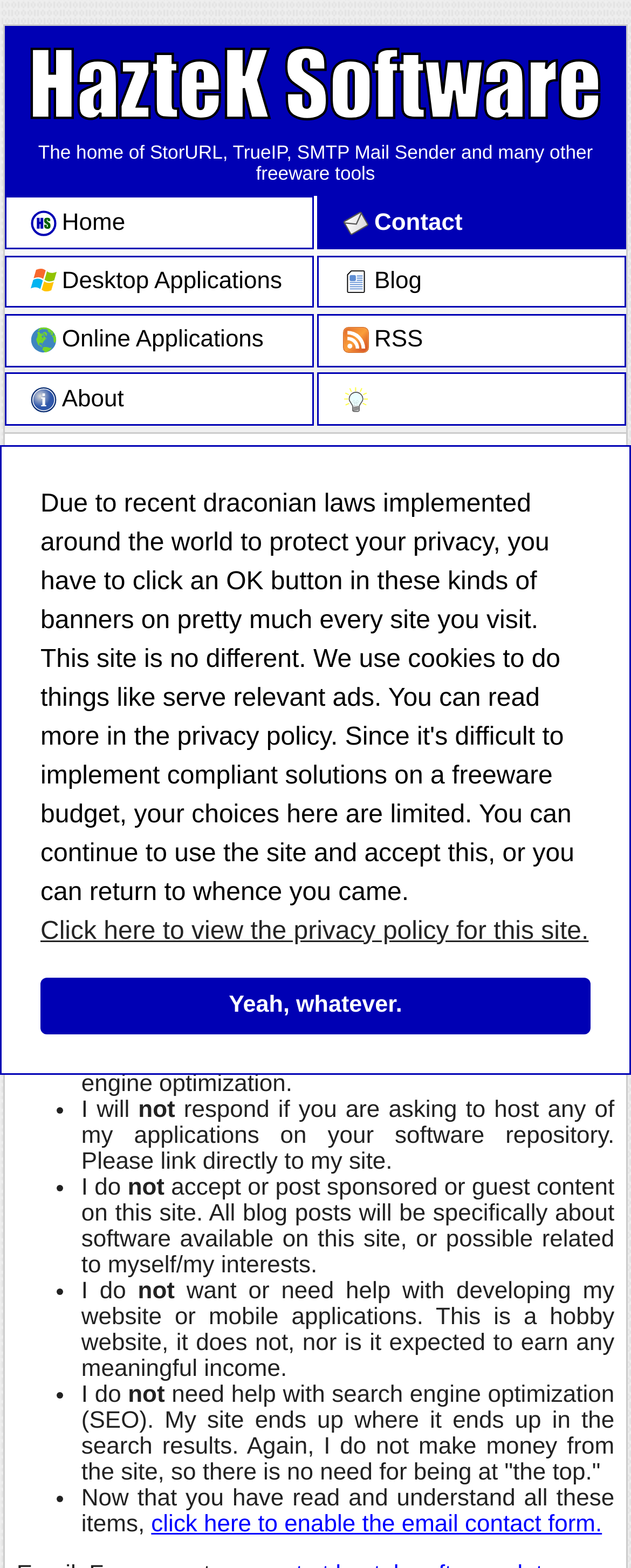Determine the bounding box coordinates of the clickable element to complete this instruction: "Click here to view the privacy policy for this site.". Provide the coordinates in the format of four float numbers between 0 and 1, [left, top, right, bottom].

[0.064, 0.582, 0.933, 0.607]